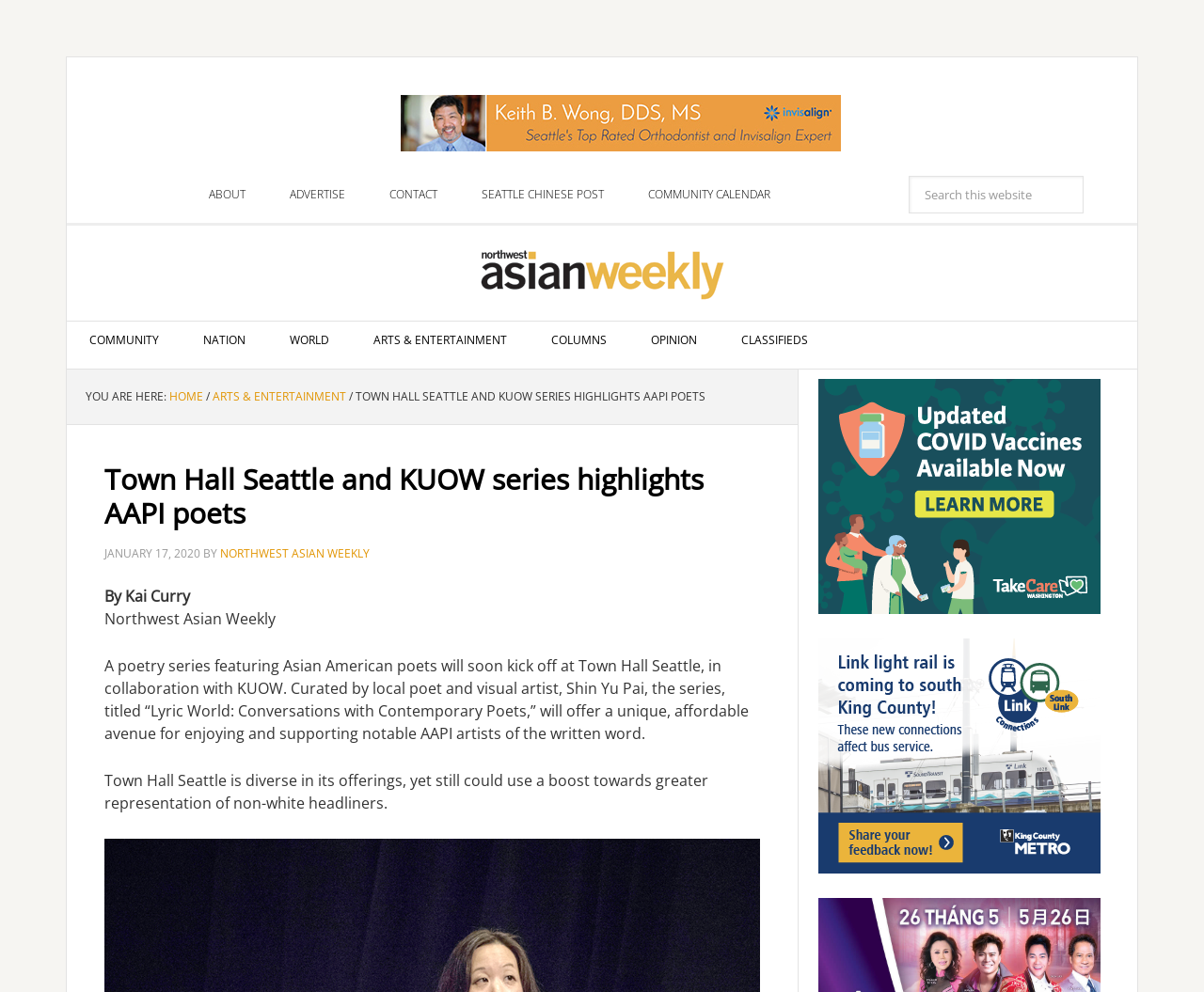Answer in one word or a short phrase: 
What is the name of the poetry series?

Lyric World